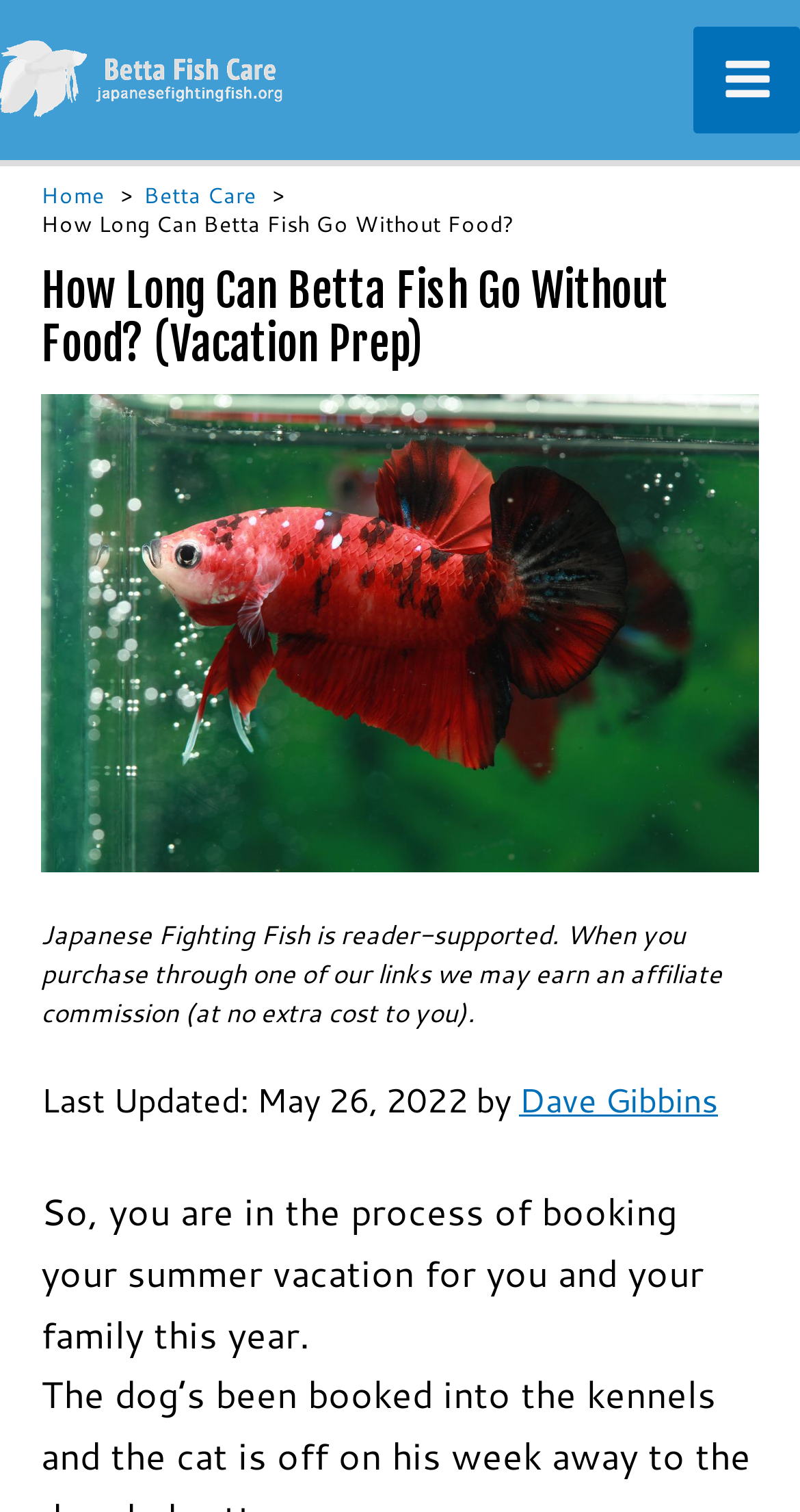What is the name of the website?
Provide a concise answer using a single word or phrase based on the image.

JapaneseFightingFish.org